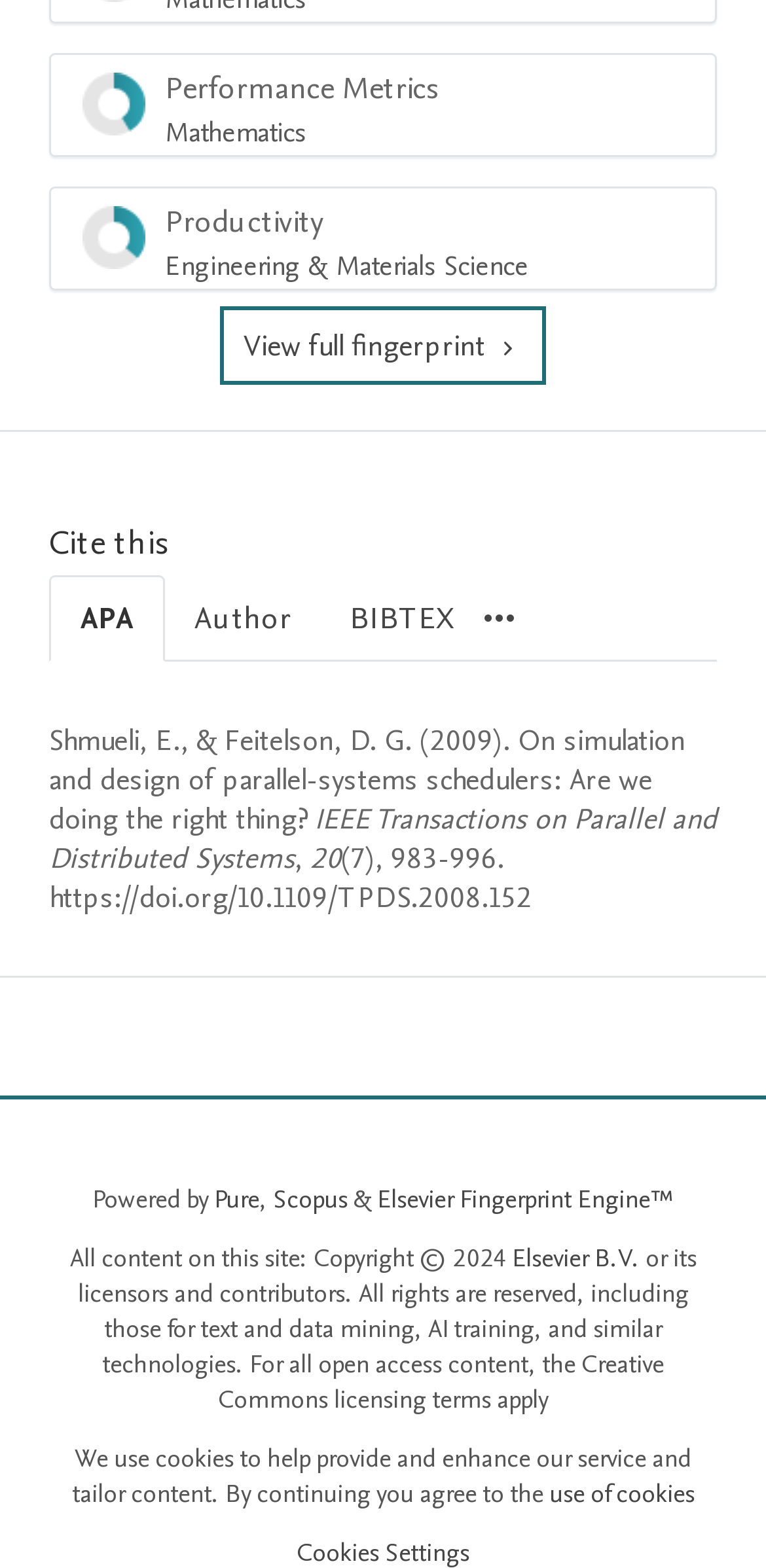What is the name of the first author of the cited paper?
Please use the image to provide a one-word or short phrase answer.

Shmueli, E.